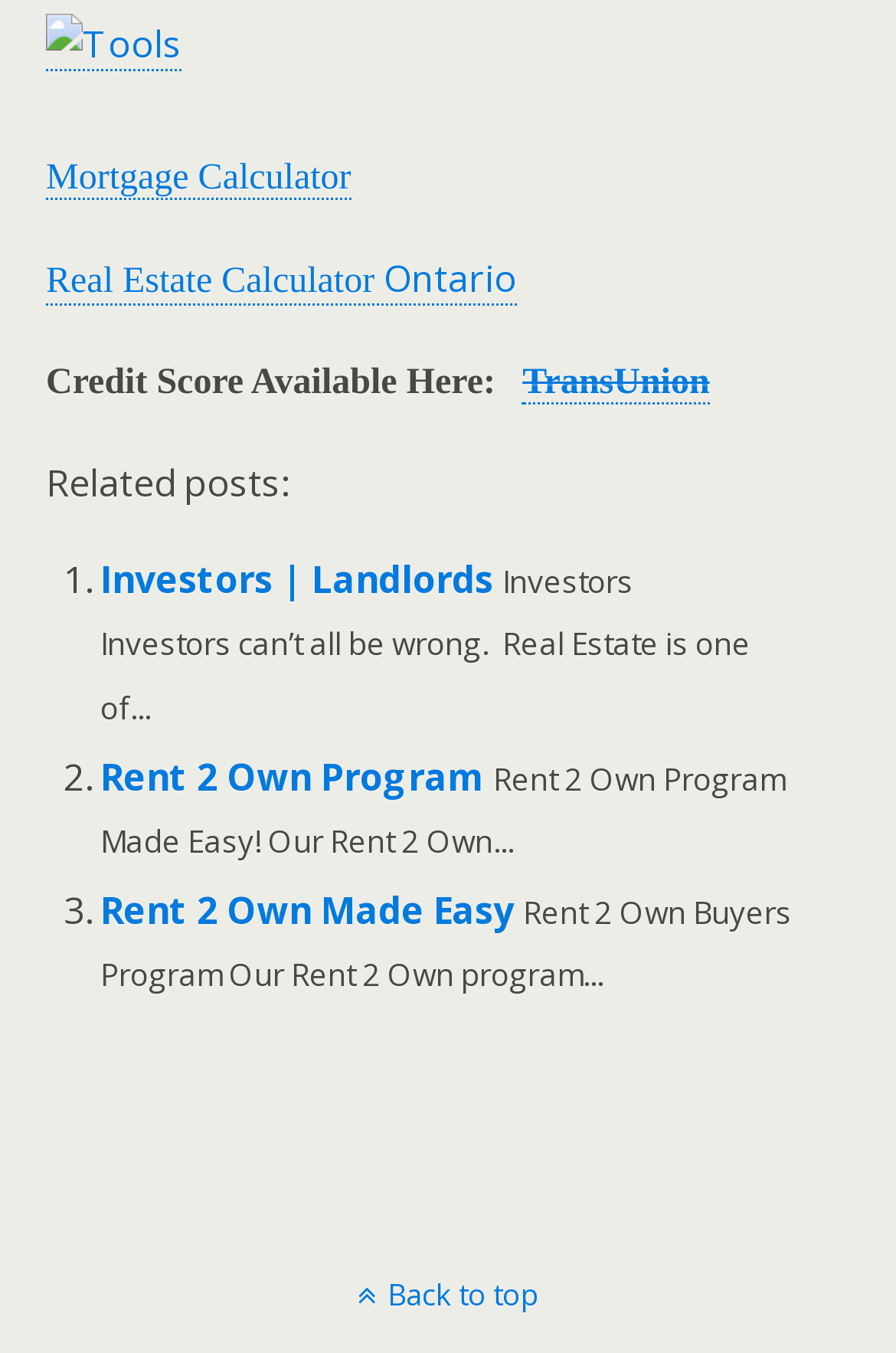Bounding box coordinates are specified in the format (top-left x, top-left y, bottom-right x, bottom-right y). All values are floating point numbers bounded between 0 and 1. Please provide the bounding box coordinate of the region this sentence describes: Back to top

[0.0, 0.941, 1.0, 0.971]